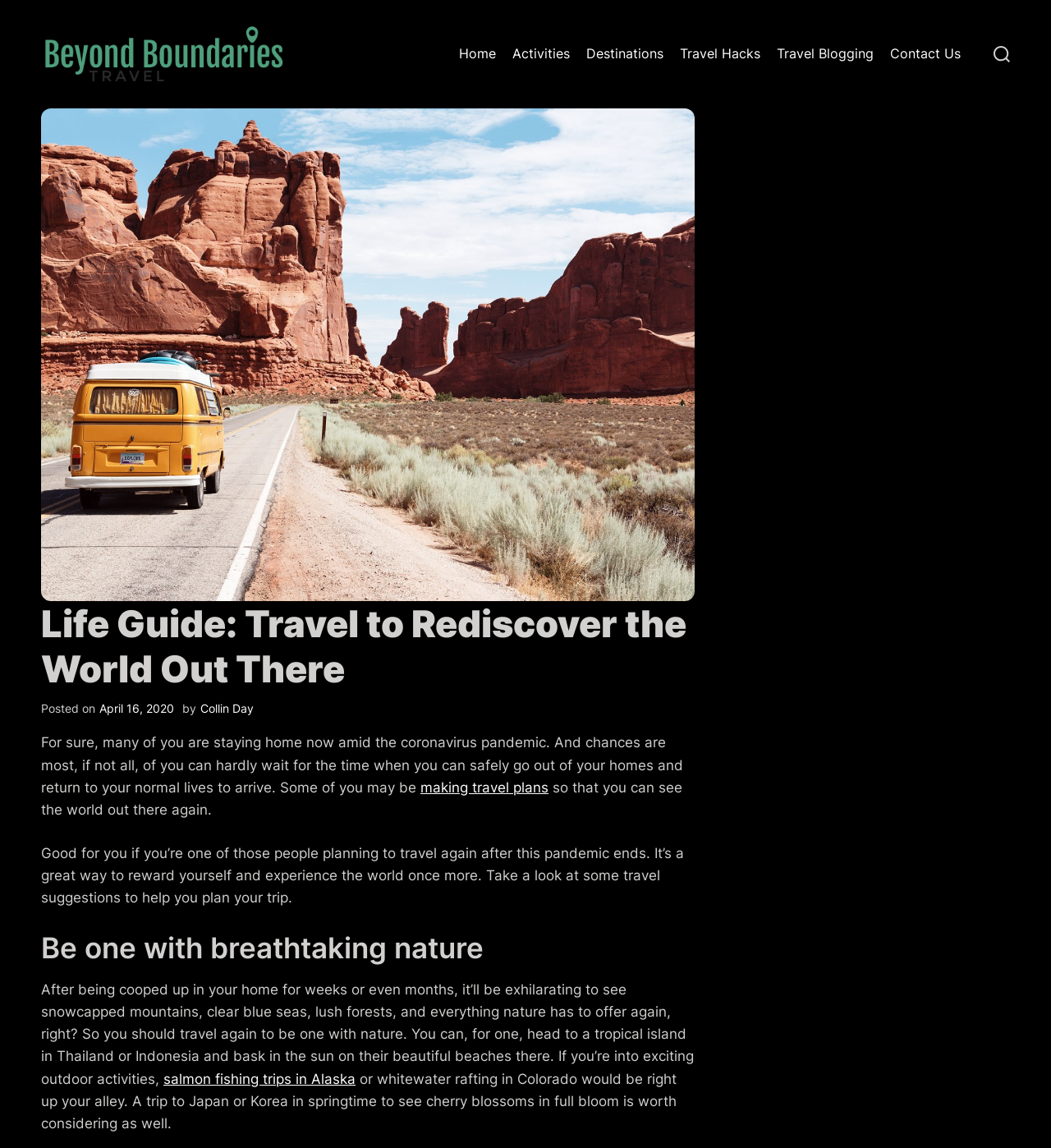Please identify the bounding box coordinates for the region that you need to click to follow this instruction: "read the article about Where is South Carolina Located".

None